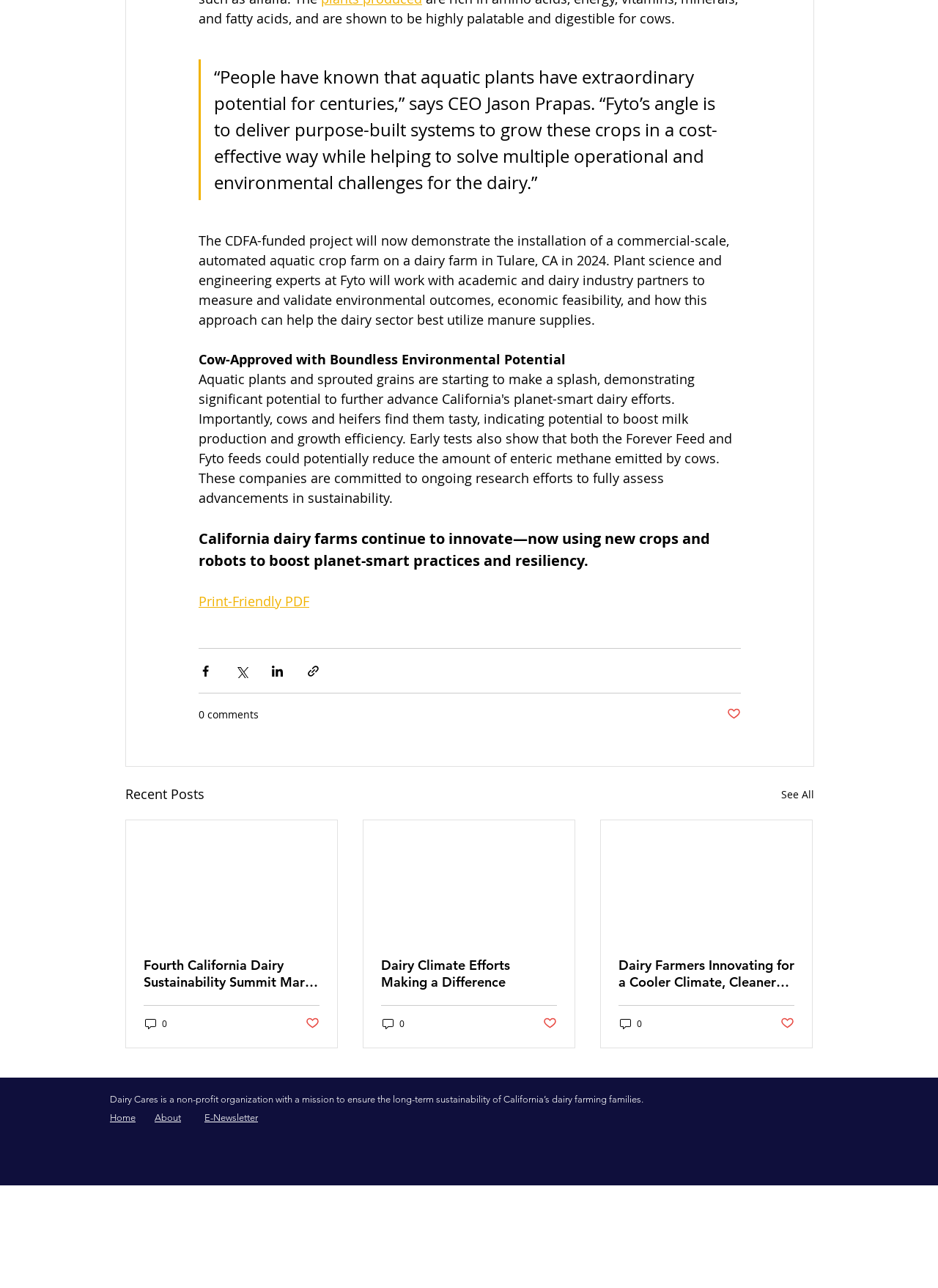Provide the bounding box coordinates of the section that needs to be clicked to accomplish the following instruction: "View the Print-Friendly PDF."

[0.211, 0.46, 0.329, 0.474]